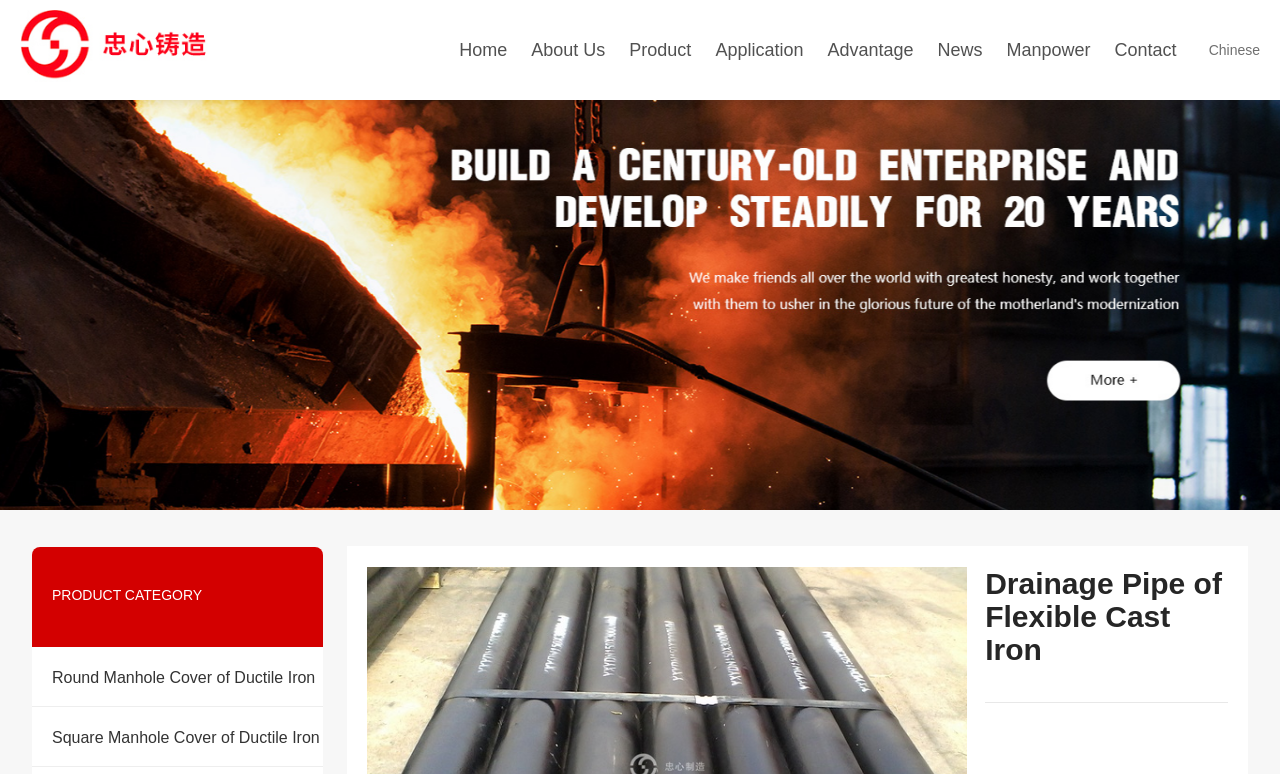Please give a short response to the question using one word or a phrase:
What is the last link in the 'About Us' section?

Culture